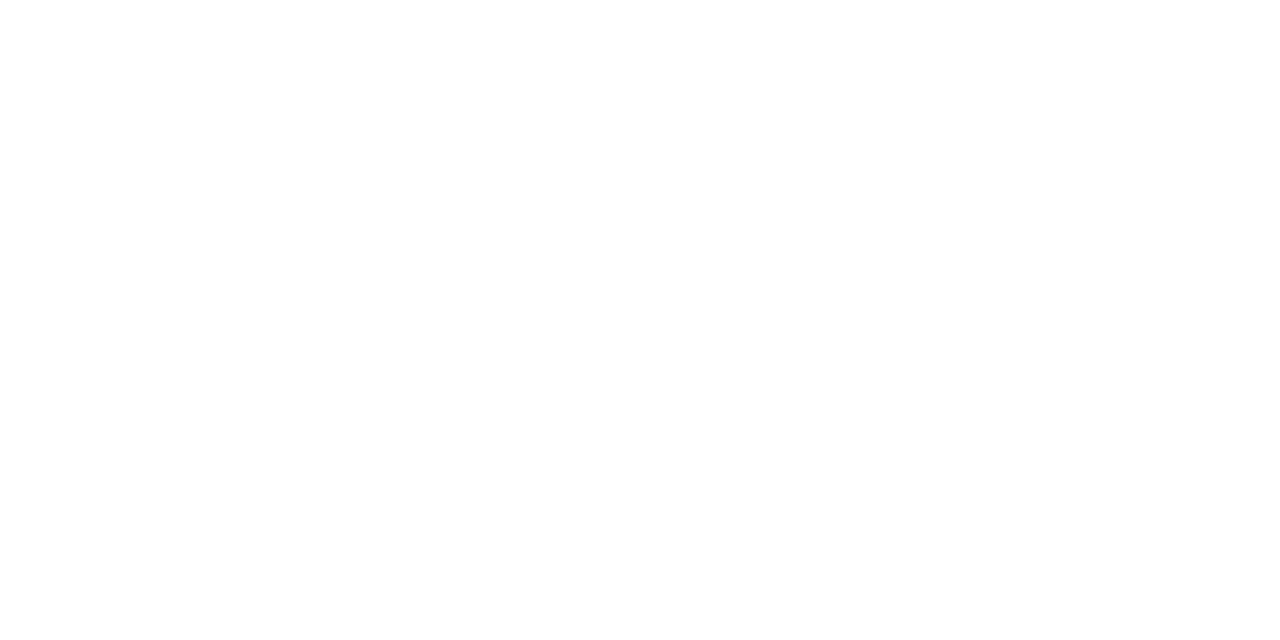Specify the bounding box coordinates (top-left x, top-left y, bottom-right x, bottom-right y) of the UI element in the screenshot that matches this description: D046

[0.819, 0.603, 0.842, 0.63]